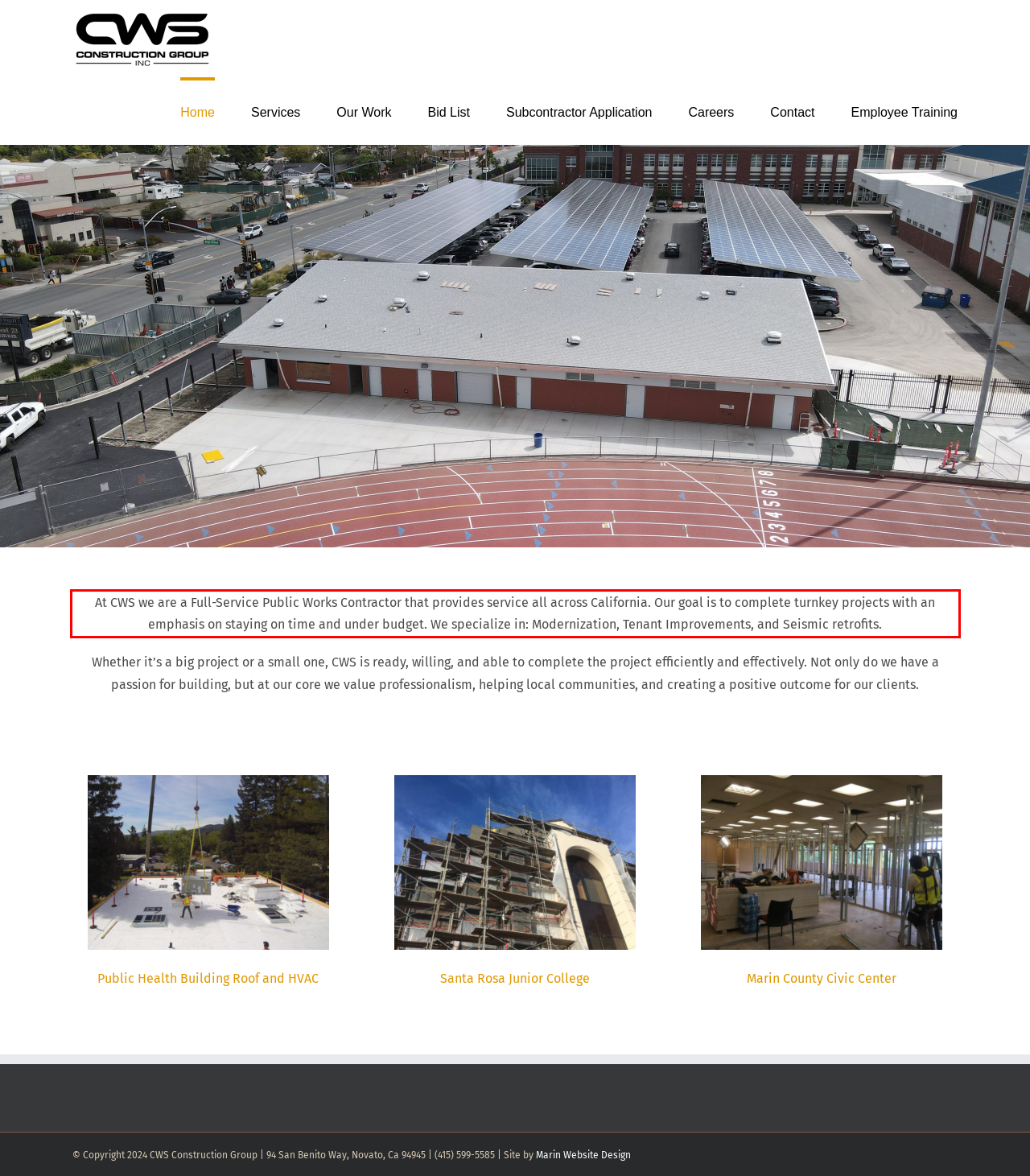In the screenshot of the webpage, find the red bounding box and perform OCR to obtain the text content restricted within this red bounding box.

At CWS we are a Full-Service Public Works Contractor that provides service all across California. Our goal is to complete turnkey projects with an emphasis on staying on time and under budget. We specialize in: Modernization, Tenant Improvements, and Seismic retrofits.